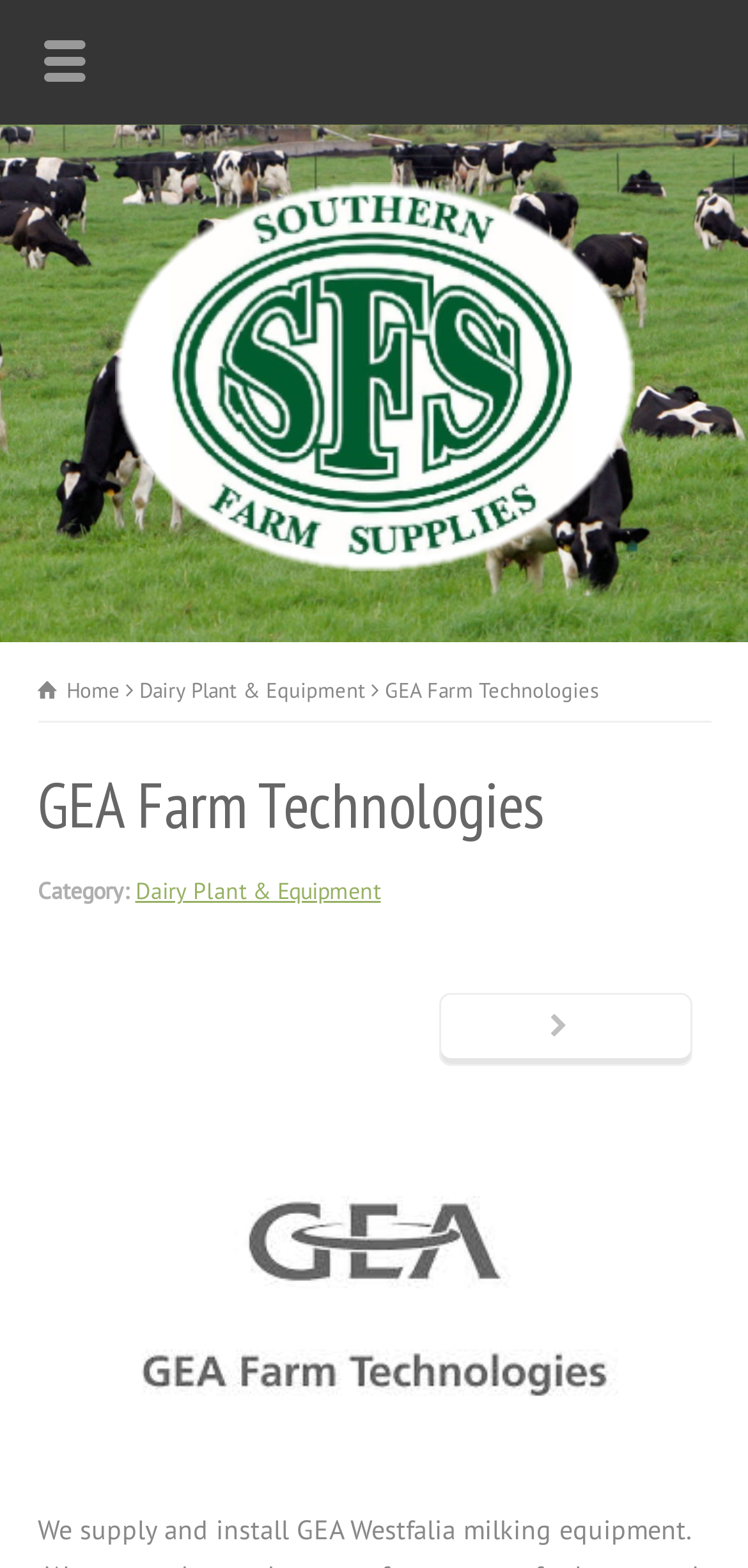Is there a search function on the webpage?
Please interpret the details in the image and answer the question thoroughly.

I can see a magnifying glass icon with the bounding box coordinates [0.586, 0.633, 0.924, 0.679], which is a common symbol for search functions, indicating that there is a search function on the webpage.